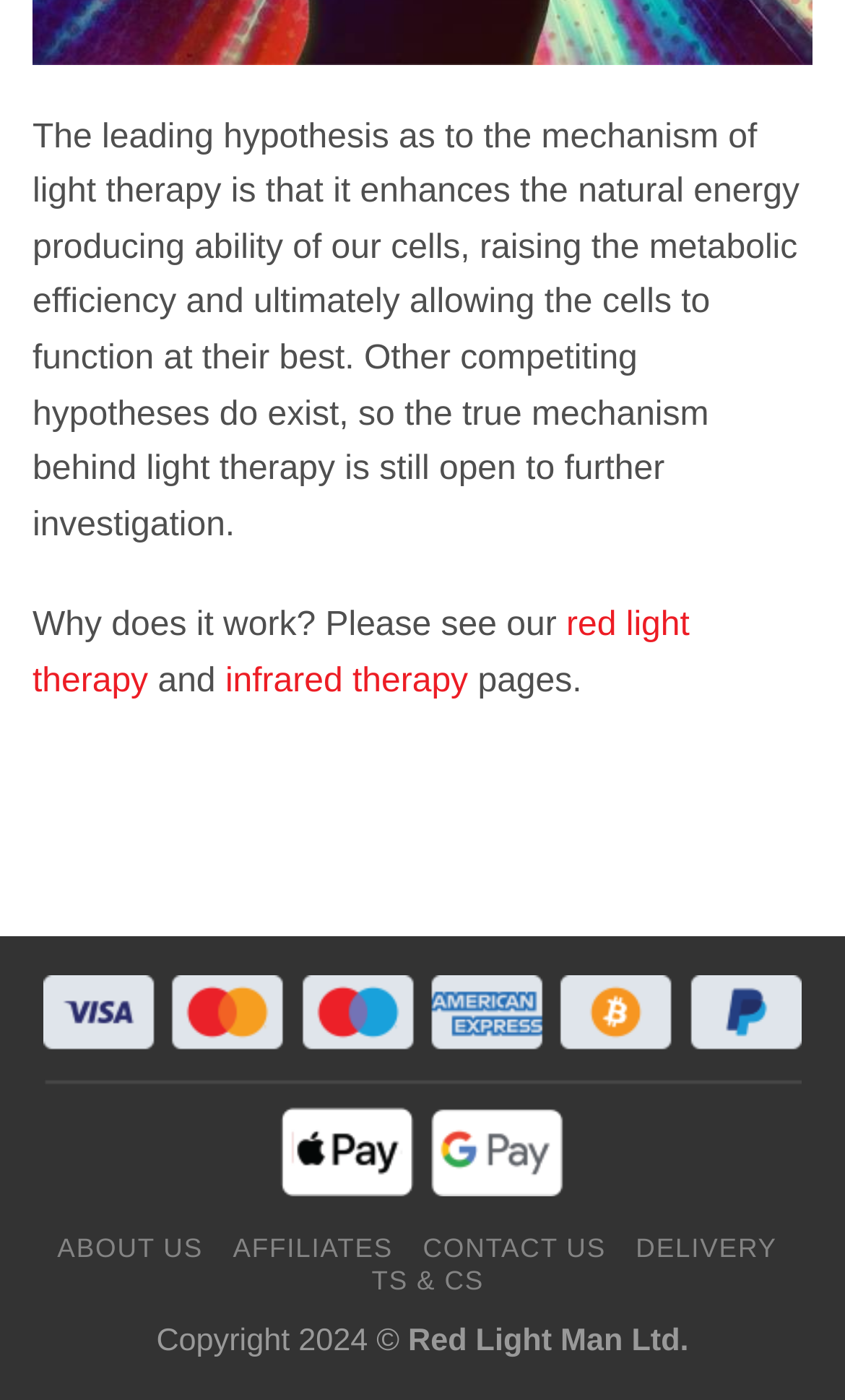With reference to the screenshot, provide a detailed response to the question below:
How many links are present in the footer section?

The footer section of the webpage contains links to 'ABOUT US', 'AFFILIATES', 'CONTACT US', 'DELIVERY', 'TS & CS', and the company name 'Red Light Man Ltd.'. These links are located at the bottom of the webpage and have distinct bounding box coordinates.